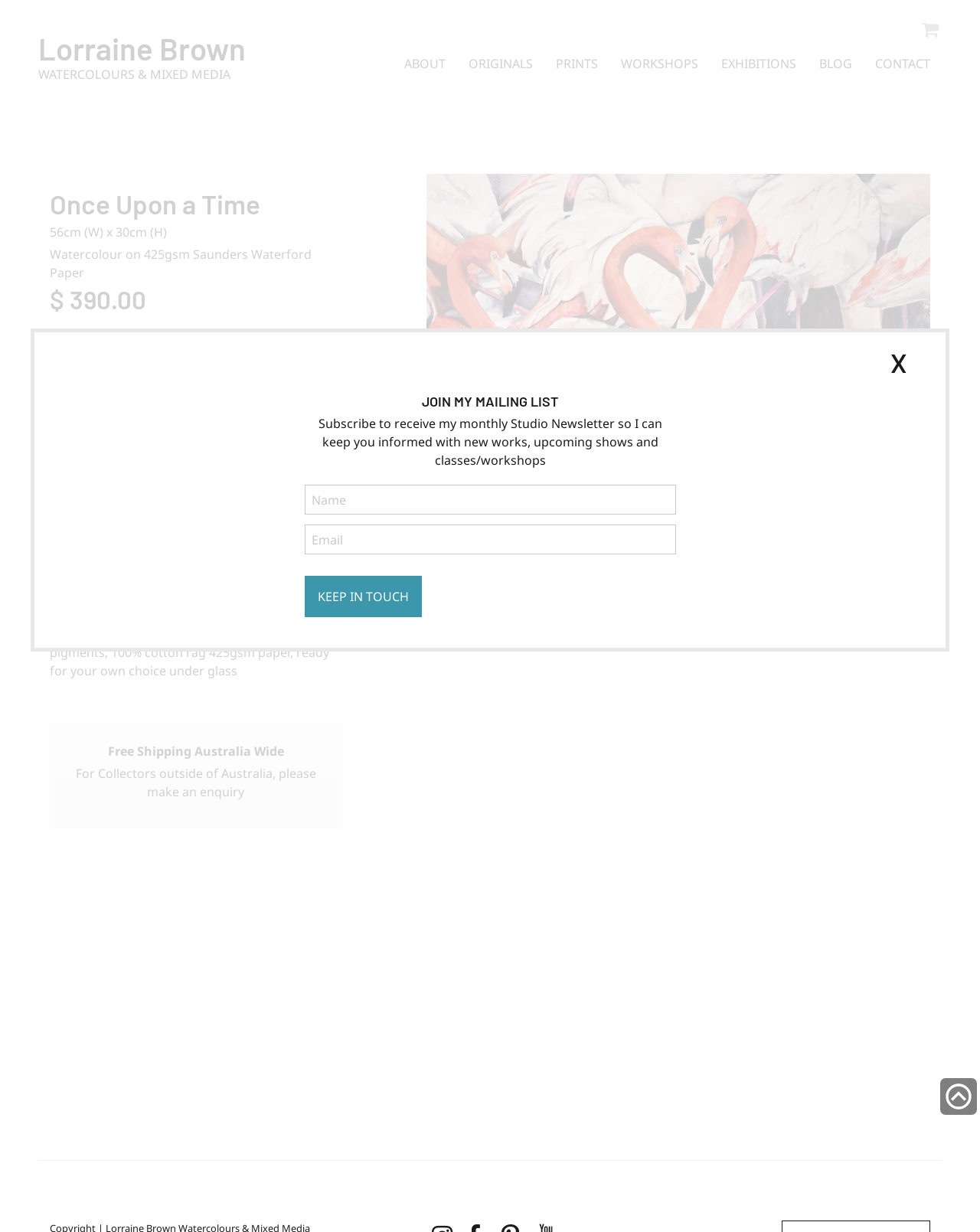Could you identify the text that serves as the heading for this webpage?

Once Upon a Time